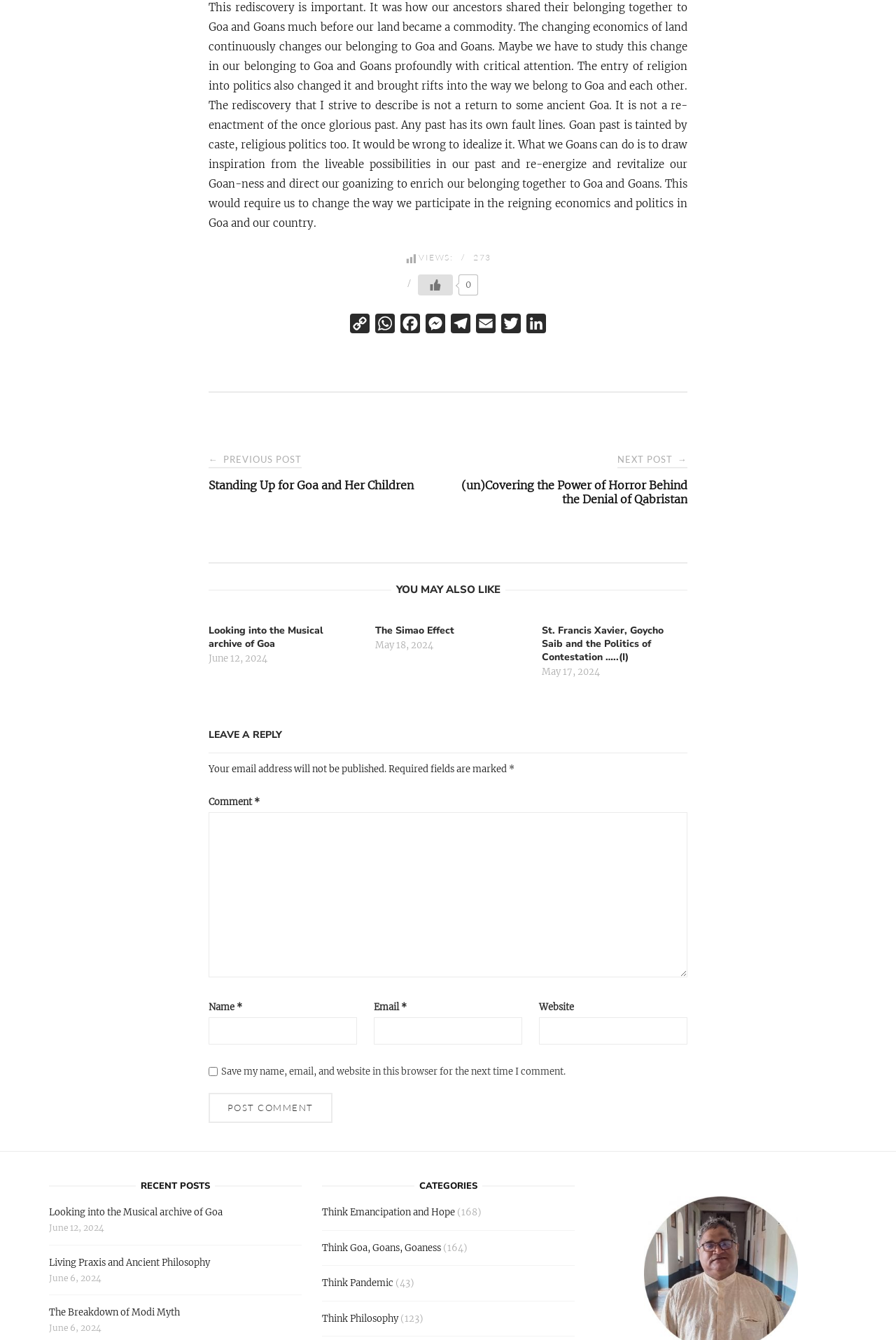Based on the image, provide a detailed response to the question:
What is required to post a comment?

To post a comment, users are required to fill in their name, email, and comment, as indicated by the required fields marked with an asterisk (*) on the webpage.